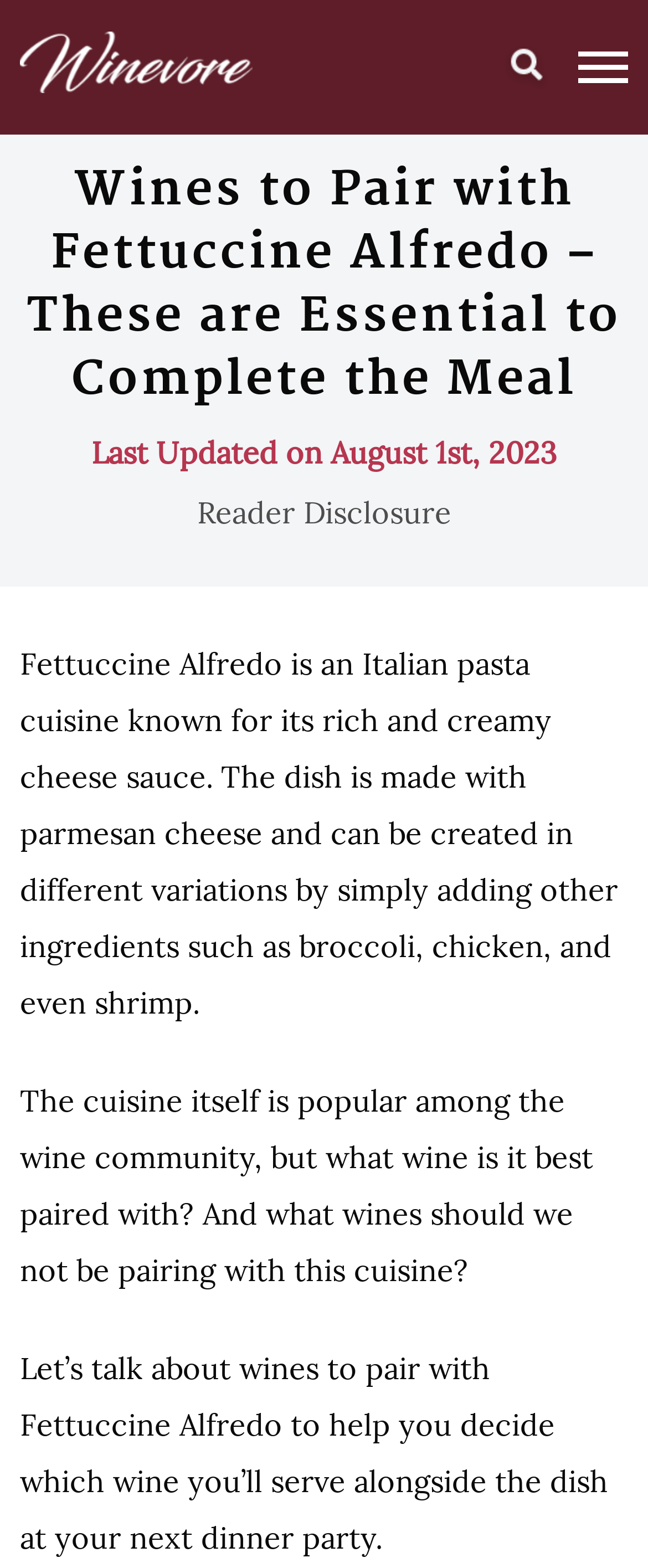Provide the bounding box coordinates for the UI element described in this sentence: "alt="Image"". The coordinates should be four float values between 0 and 1, i.e., [left, top, right, bottom].

[0.772, 0.027, 0.854, 0.064]